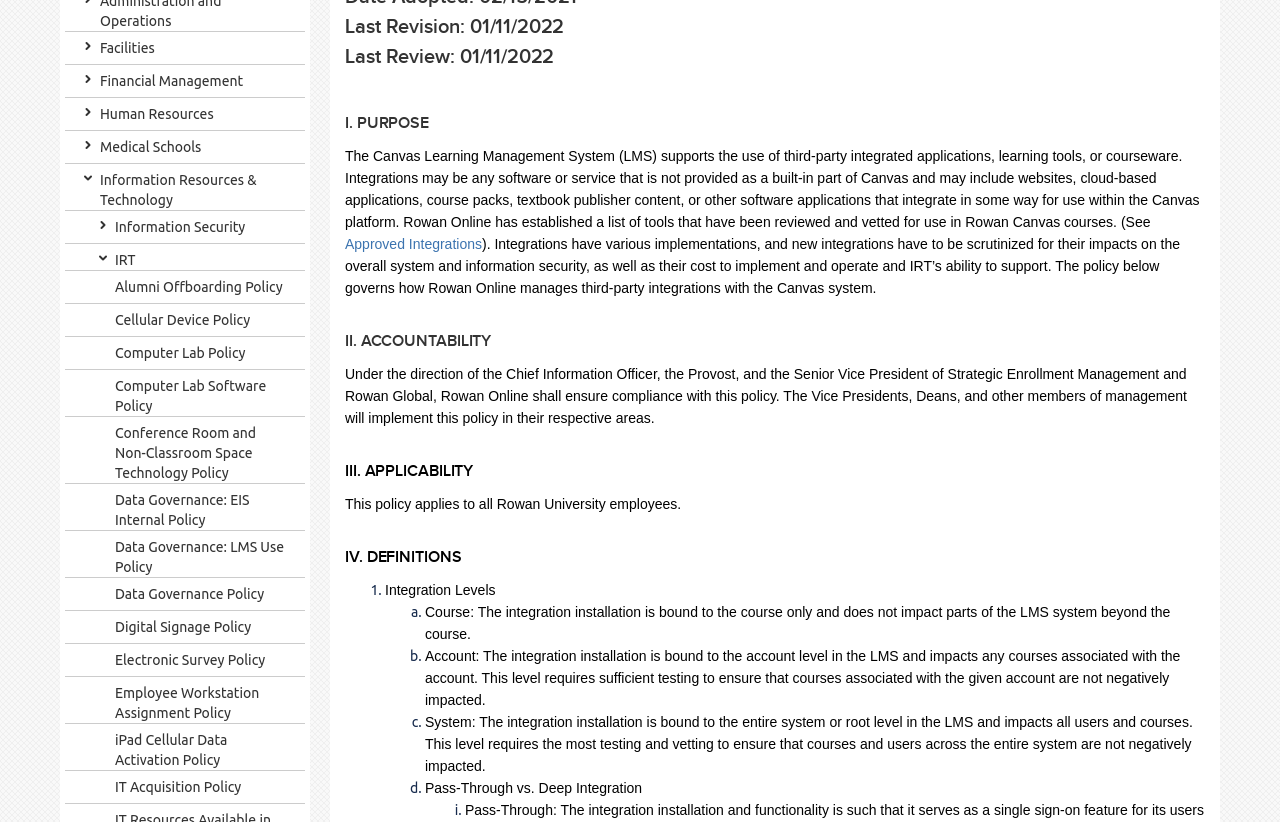Using the format (top-left x, top-left y, bottom-right x, bottom-right y), and given the element description, identify the bounding box coordinates within the screenshot: Human Resources

[0.066, 0.127, 0.167, 0.151]